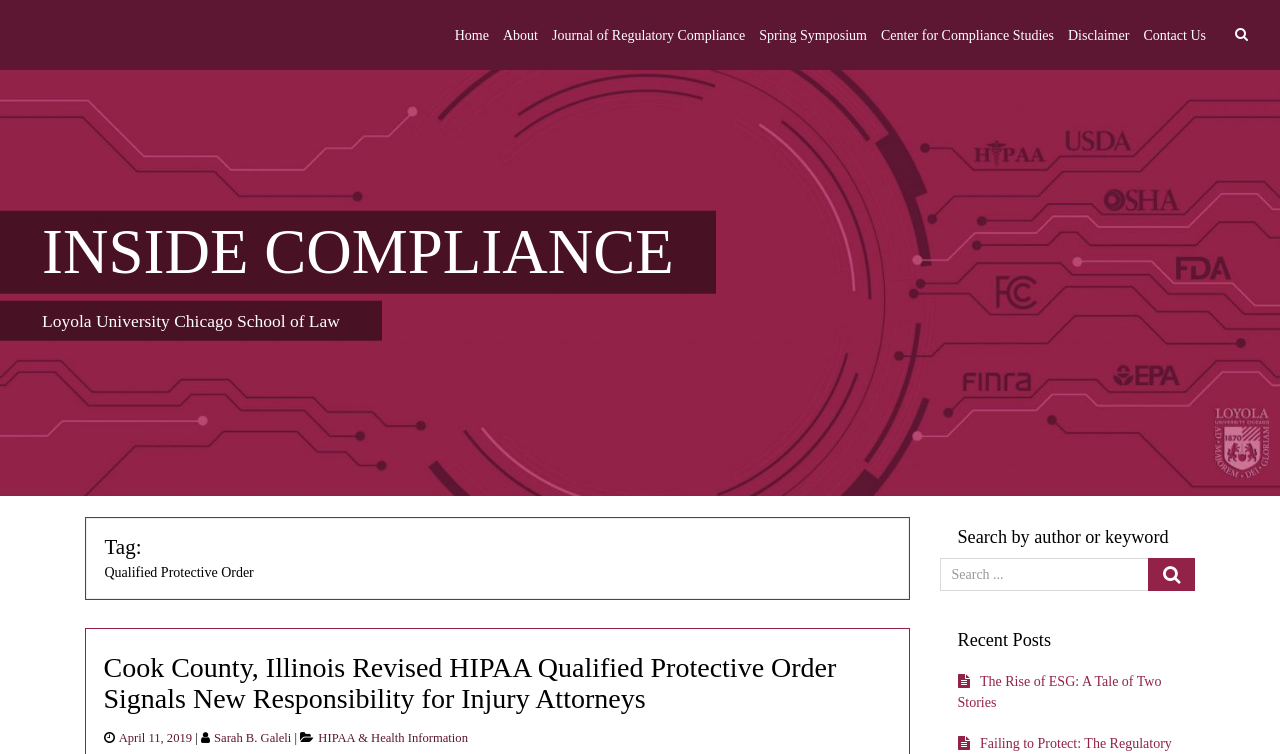Could you indicate the bounding box coordinates of the region to click in order to complete this instruction: "contact us".

[0.893, 0.025, 0.942, 0.068]